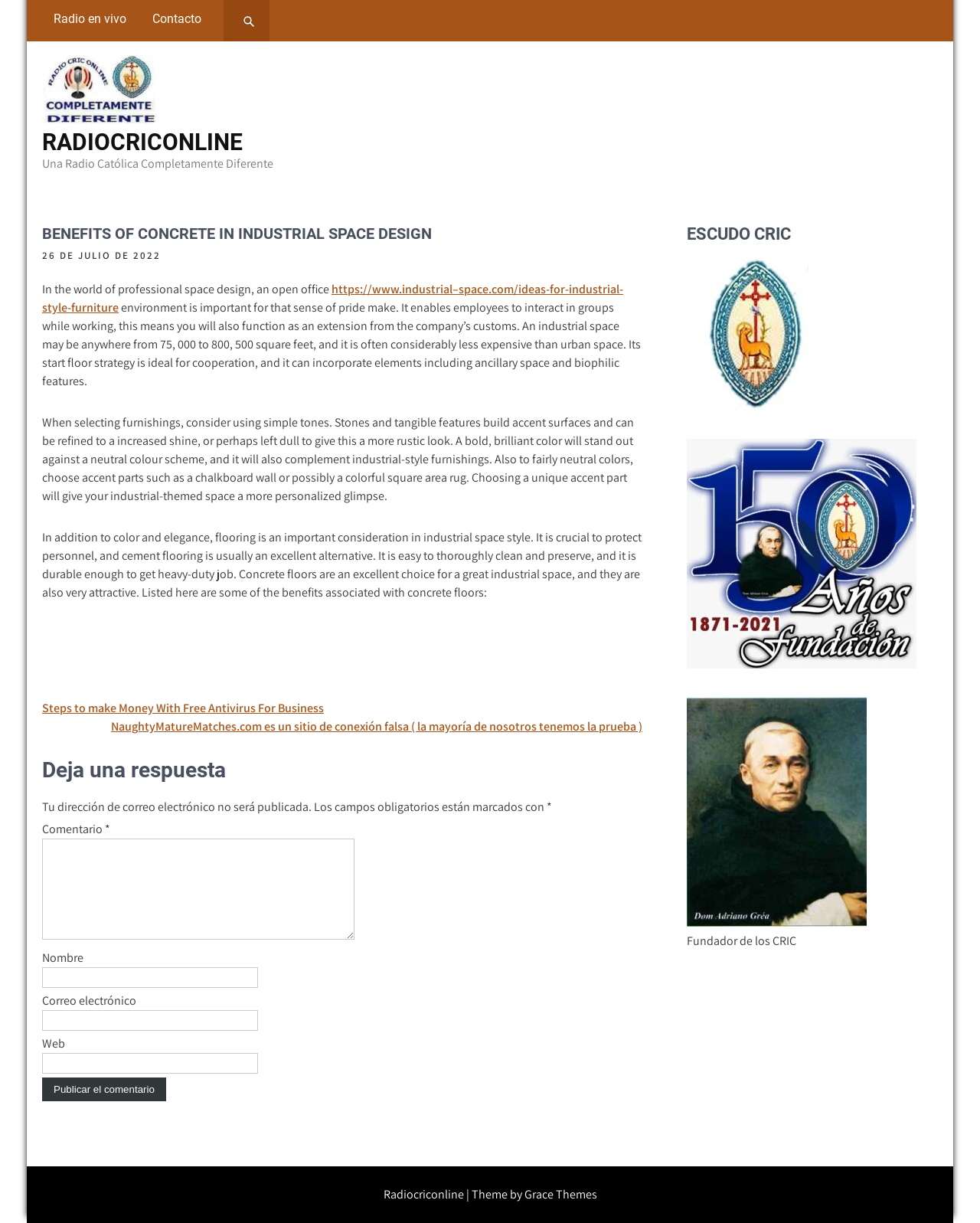Refer to the image and offer a detailed explanation in response to the question: What is the topic of the article?

The topic of the article can be found in the heading of the article, which is 'BENEFITS OF CONCRETE IN INDUSTRIAL SPACE DESIGN'.